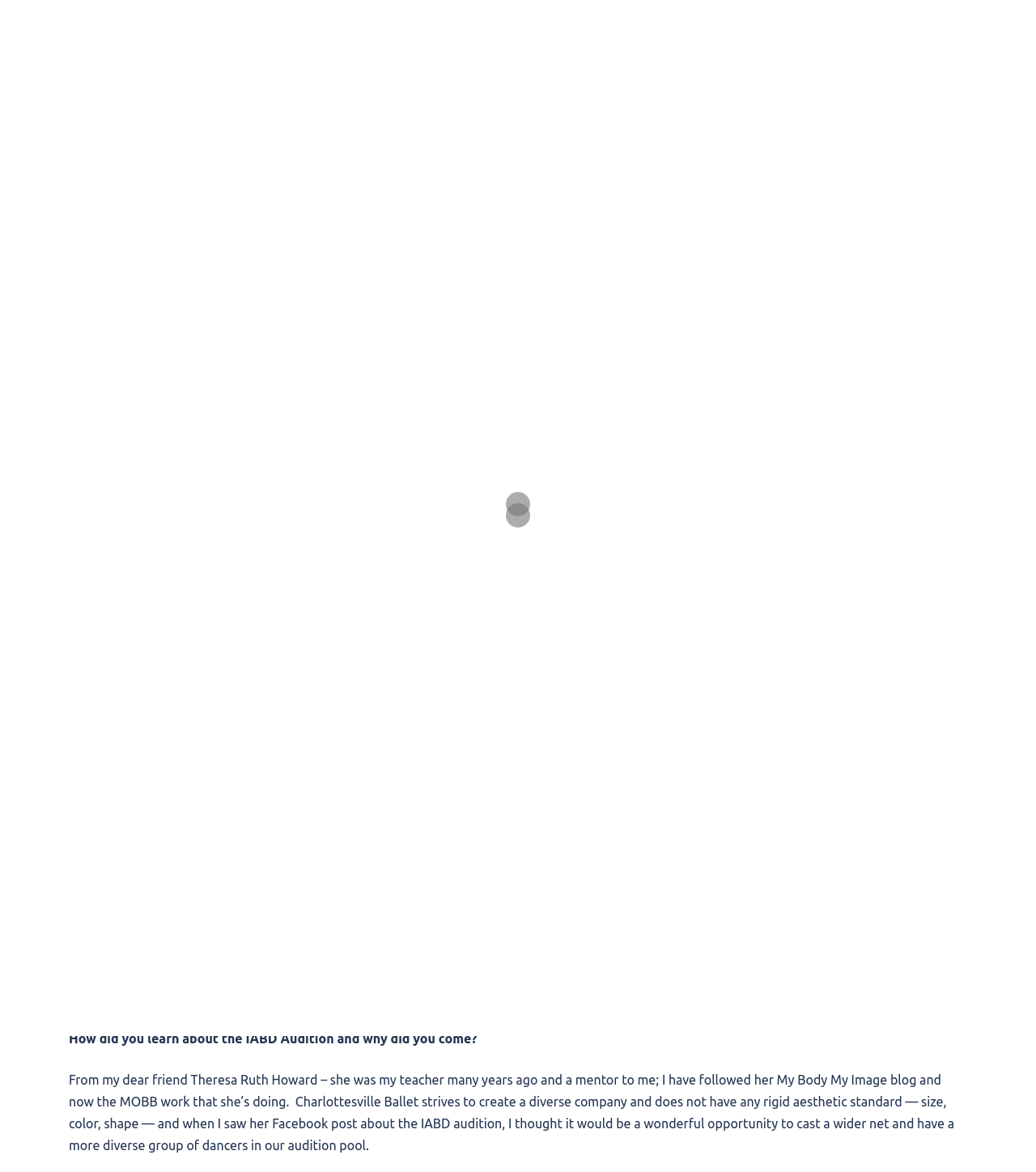Who is the founder of MOBBallet?
Refer to the image and answer the question using a single word or phrase.

Theresa Ruth Howard